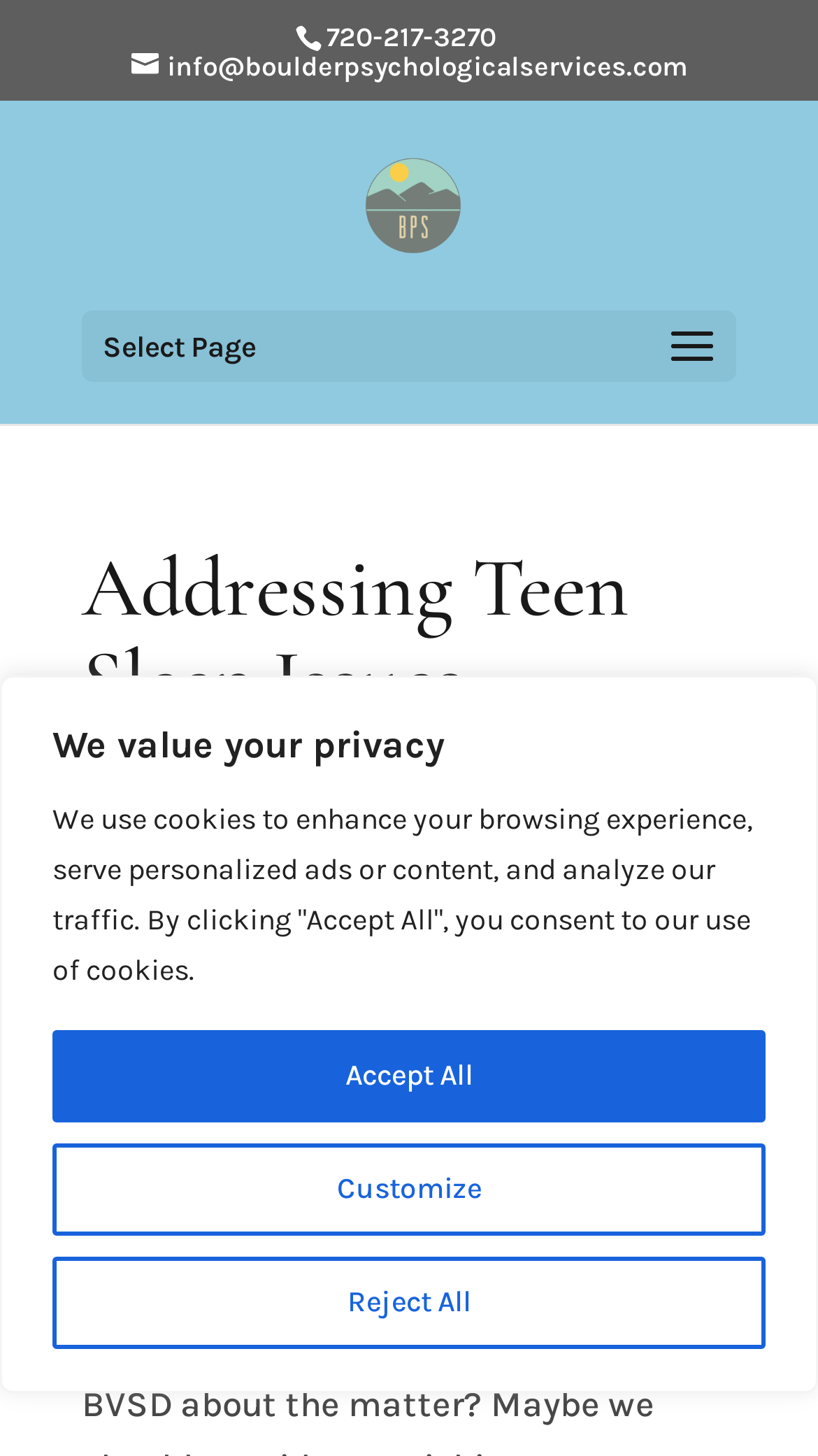What are the topics related to teen sleep issues?
By examining the image, provide a one-word or phrase answer.

School Issues, Parenting Difficulties